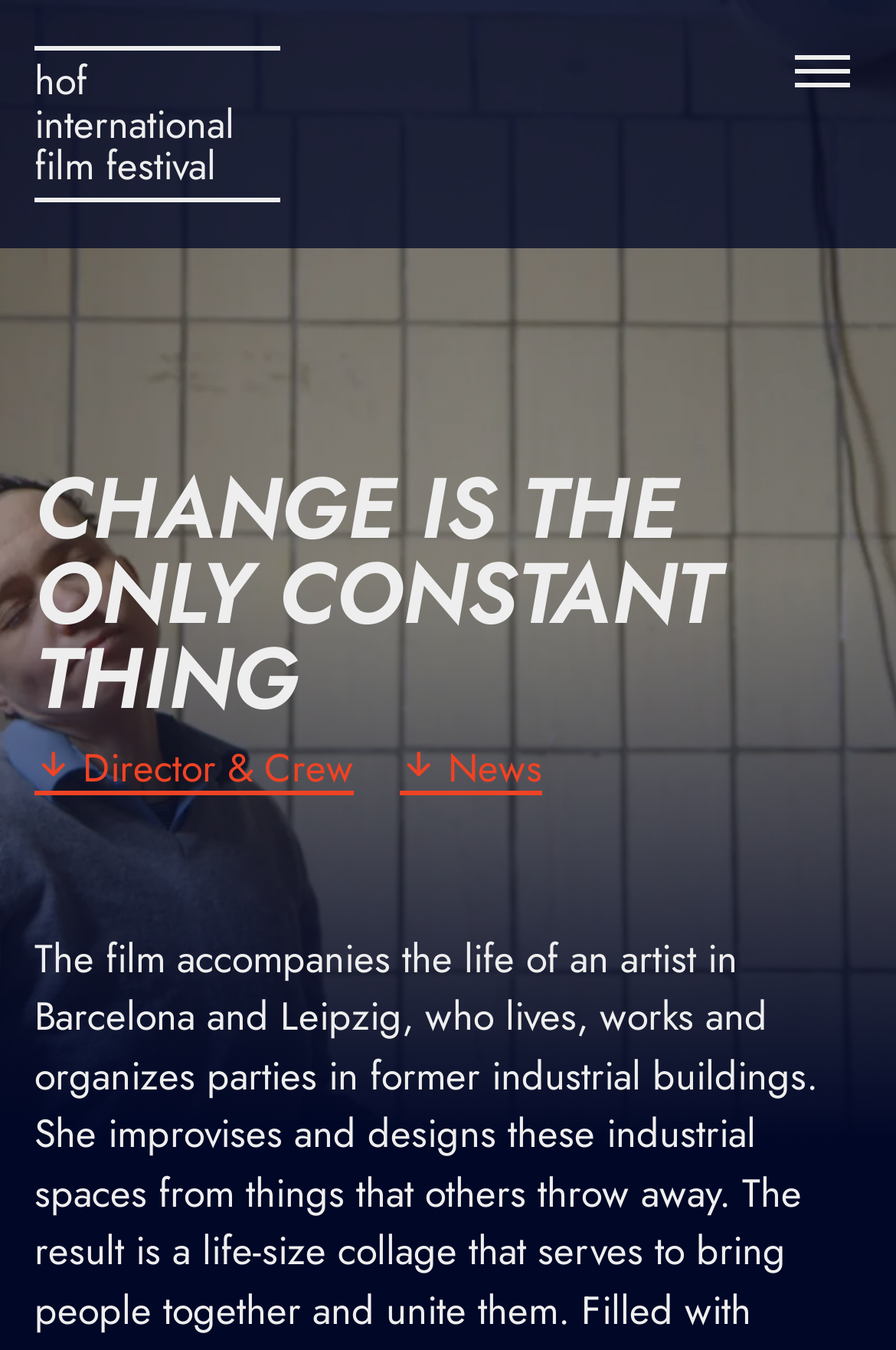What is the shape of the image on the top-right?
Your answer should be a single word or phrase derived from the screenshot.

Rectangle